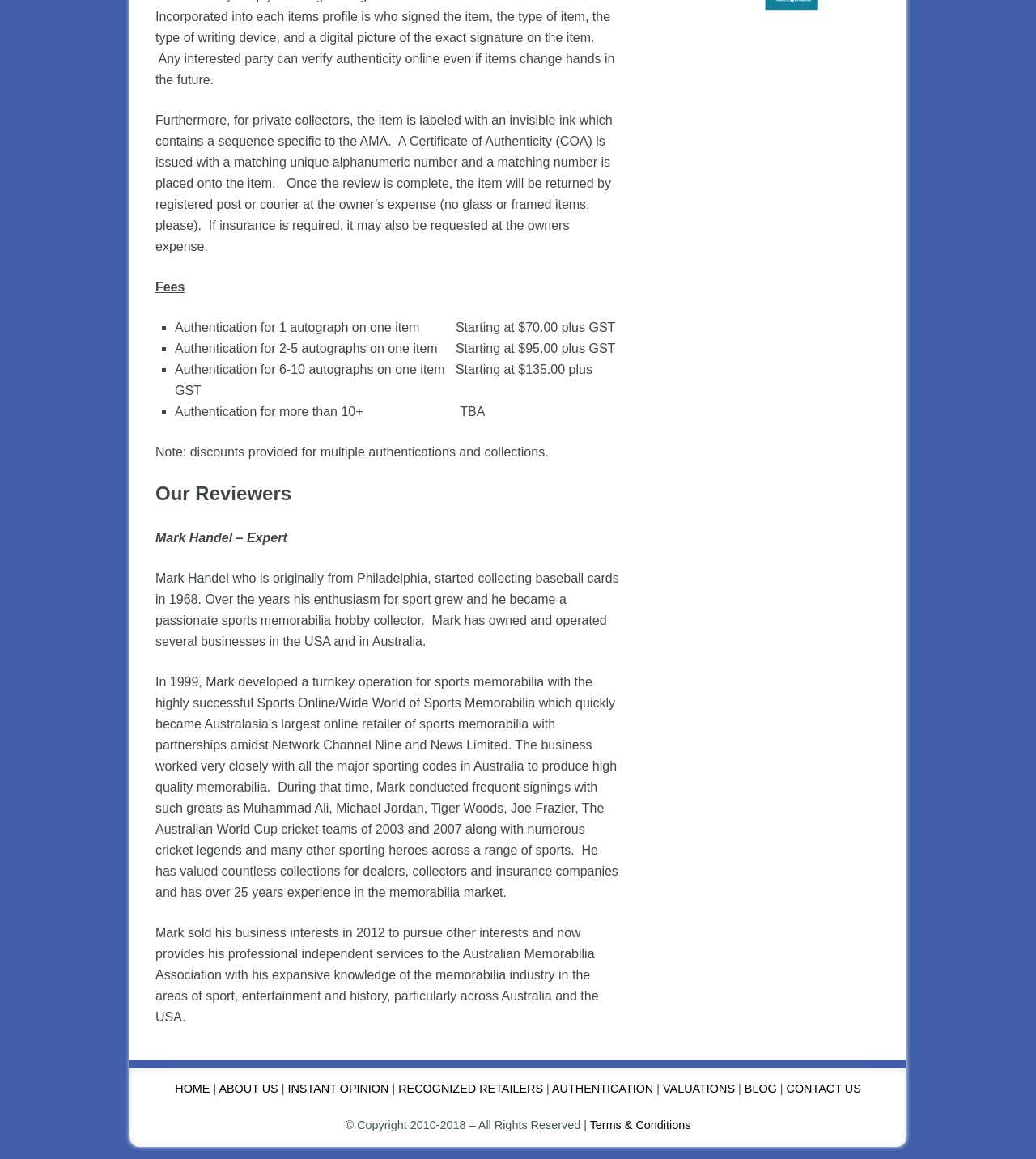Pinpoint the bounding box coordinates of the area that must be clicked to complete this instruction: "Read the description of 'Free: A Dish Best Served Cold'".

None